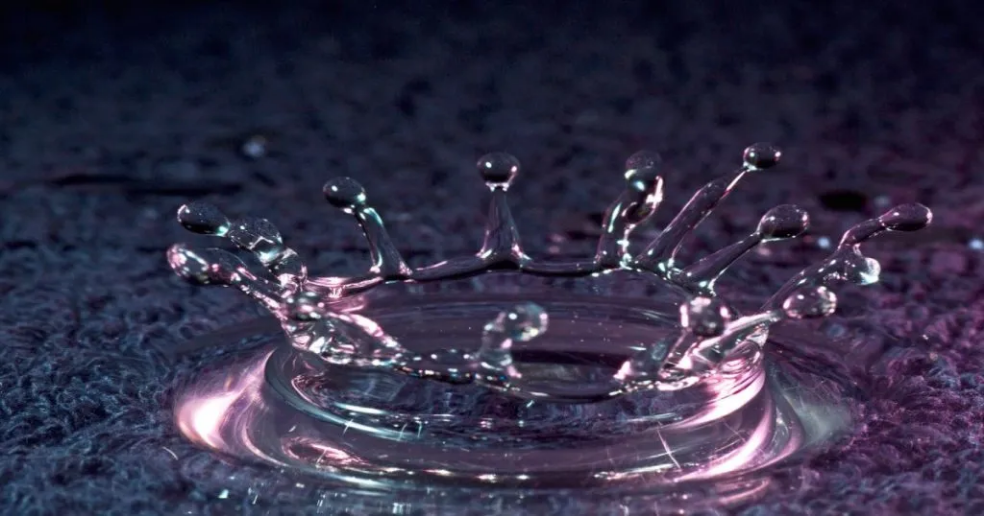Please provide a brief answer to the following inquiry using a single word or phrase:
What is the effect of the light on the water?

Enhances clarity